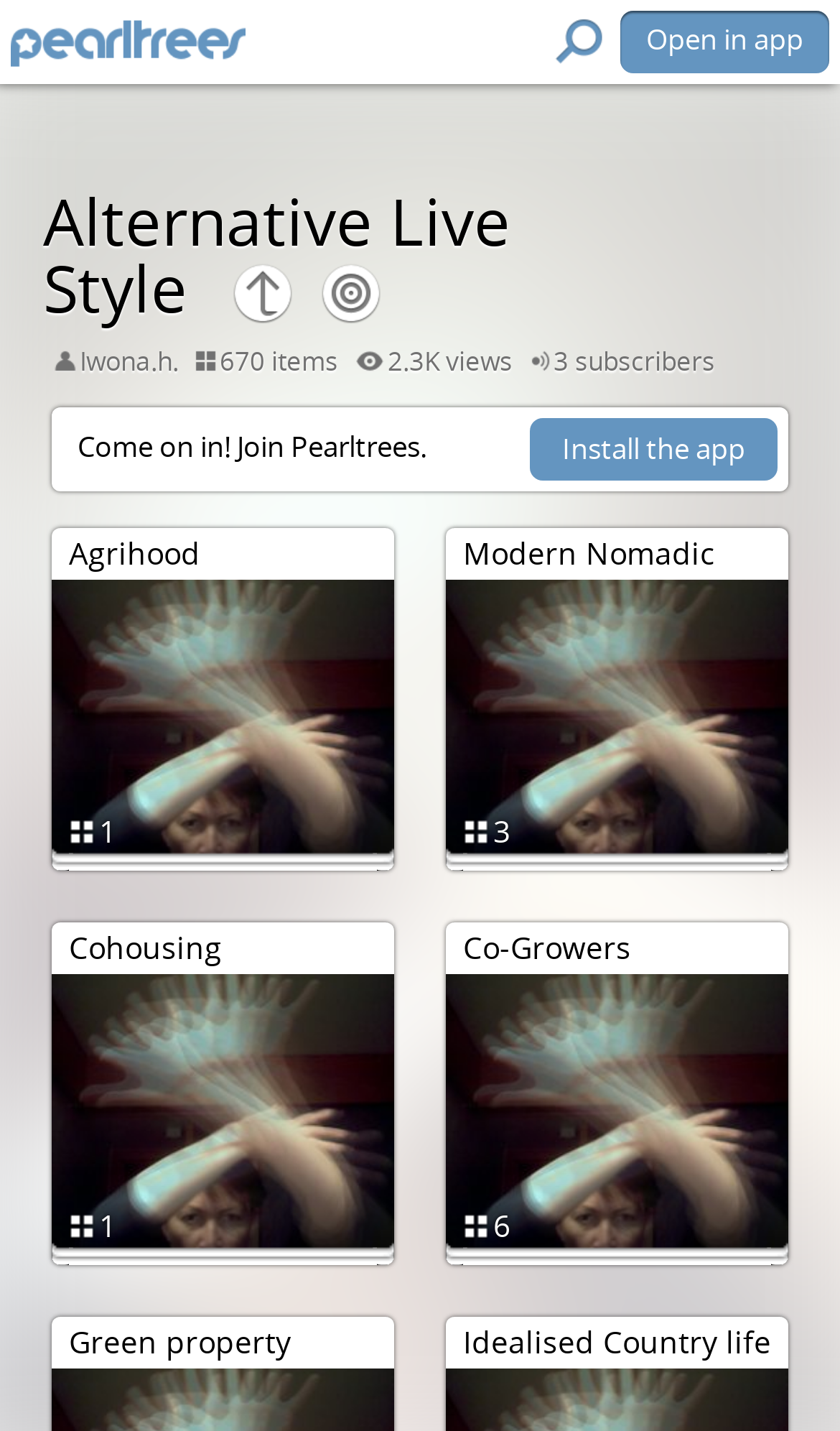How many categories are listed on the webpage?
Refer to the screenshot and deliver a thorough answer to the question presented.

The webpage lists five categories or keywords, which are 'Agrihood', 'Modern Nomadic', 'Cohousing', 'Co-Growers', and 'Green property', each with a separate section or block on the webpage.